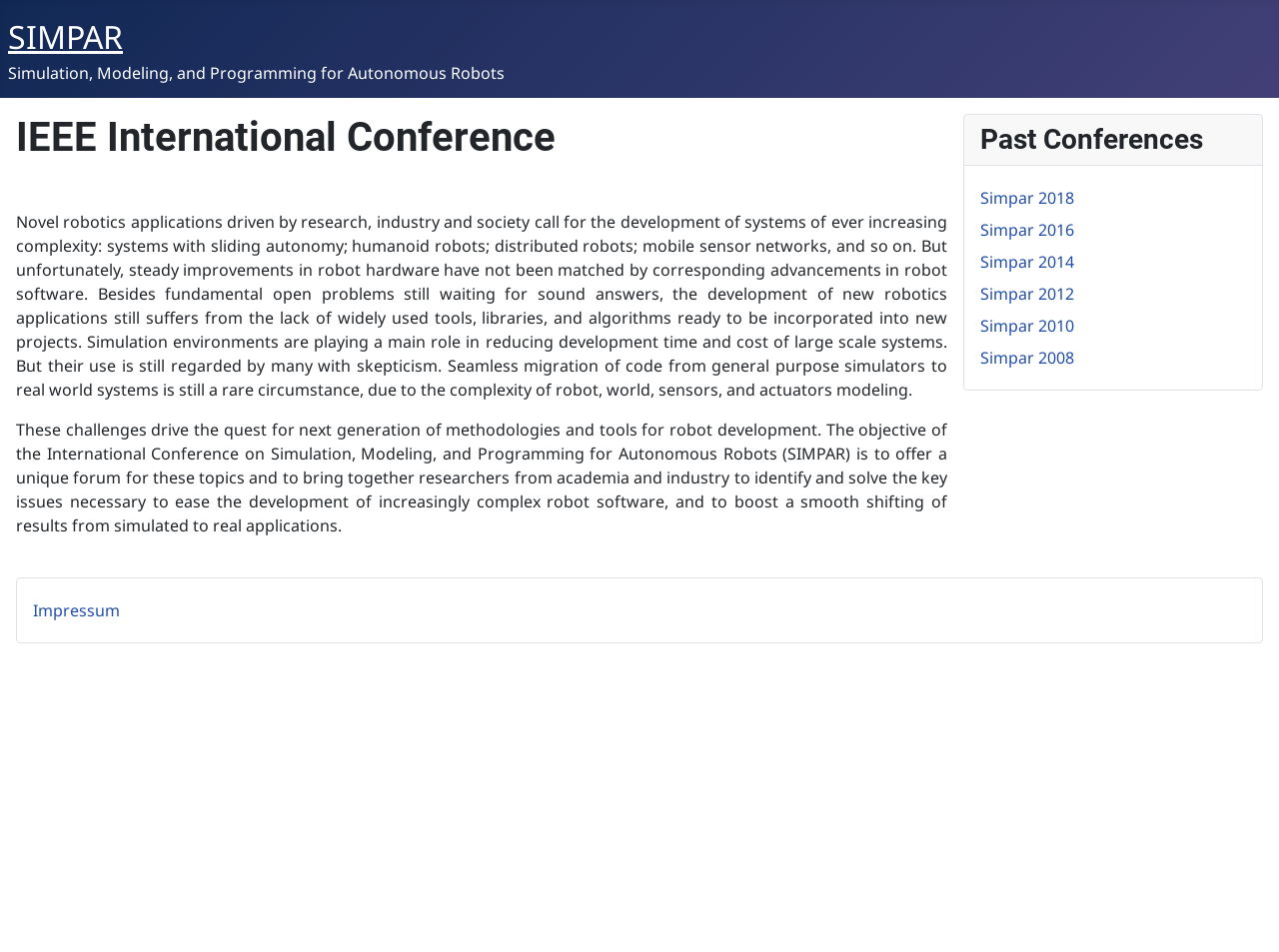Respond to the question with just a single word or phrase: 
What is the relationship between simulated and real applications?

Seamless migration